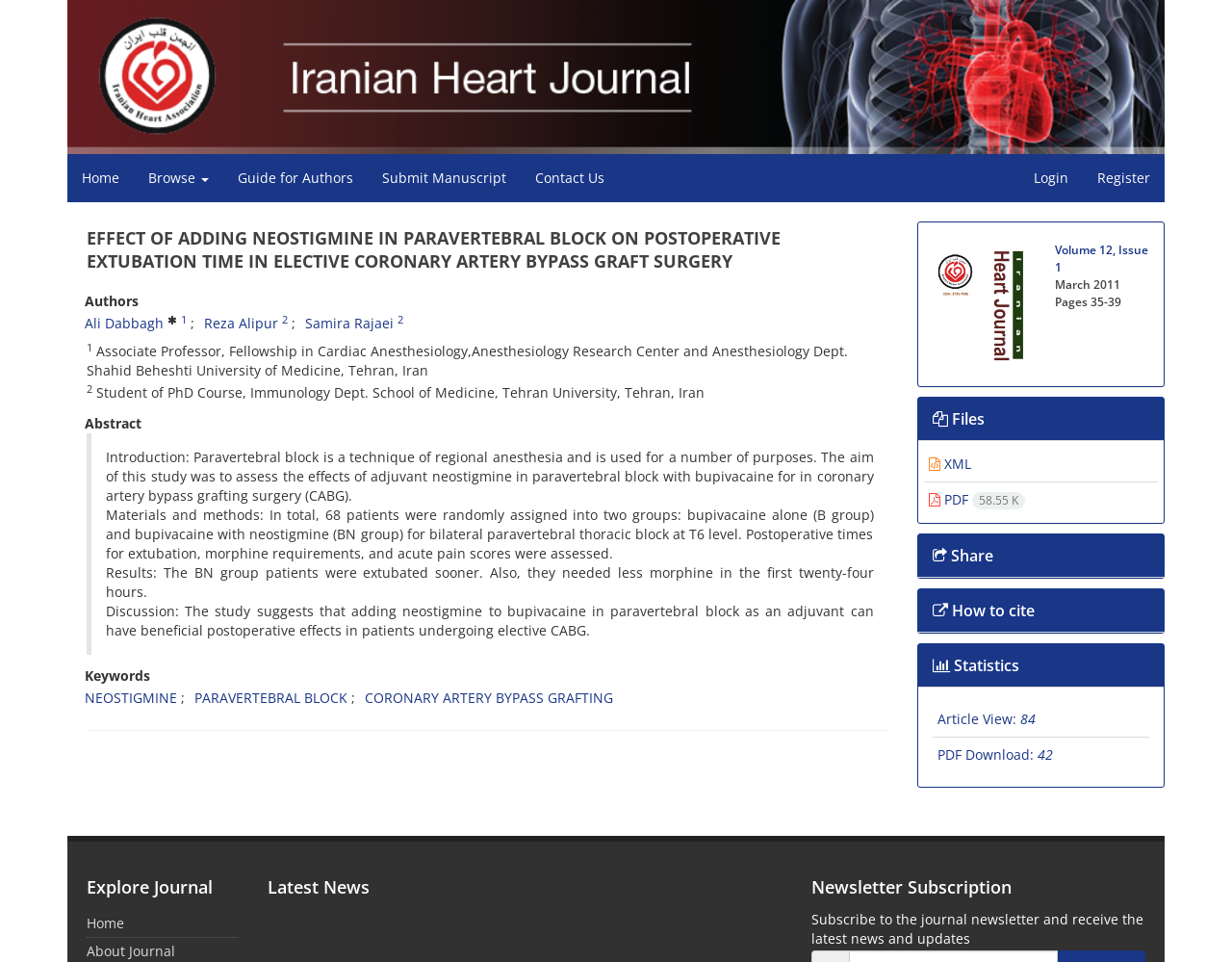Using details from the image, please answer the following question comprehensively:
What is the volume and issue number of the Iranian Heart Journal?

The article is published in the Iranian Heart Journal, Volume 12, Issue 1, March 2011, pages 35-39.